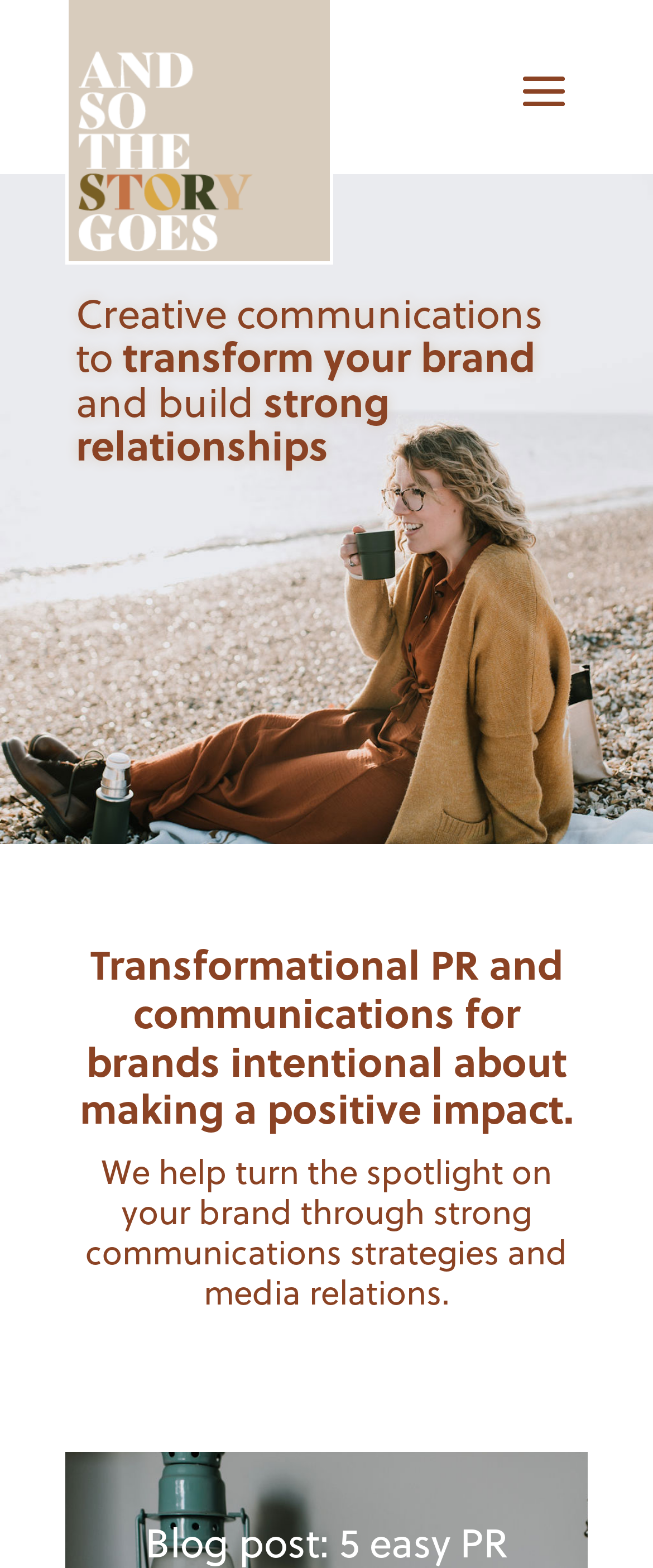What is the relationship between the brand and the communications strategies?
Could you answer the question with a detailed and thorough explanation?

The StaticText element 'to transform your brand' suggests that the communications strategies are intended to have a transformative effect on the brand, implying a significant and positive change.